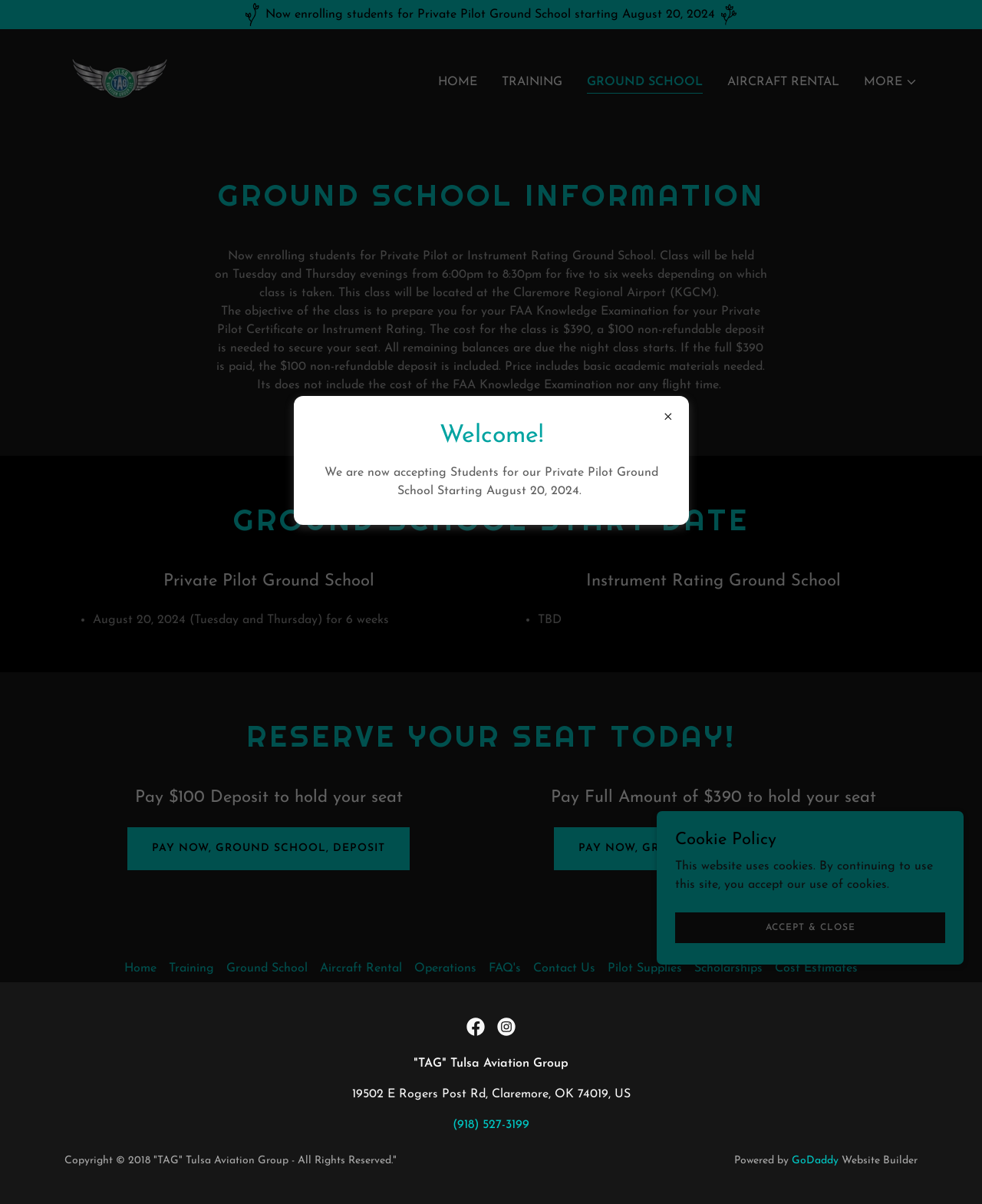Using the details in the image, give a detailed response to the question below:
What is the cost of the Private Pilot Ground School?

I found the answer by looking at the StaticText element with the text 'The cost for the class is $390, a $100 non-refundable deposit is needed to secure your seat. All remaining balances are due the night class starts. If the full $390 is paid, the $100 non-refundable deposit is included. Price includes basic academic materials needed.' which mentions the cost of the Private Pilot Ground School.